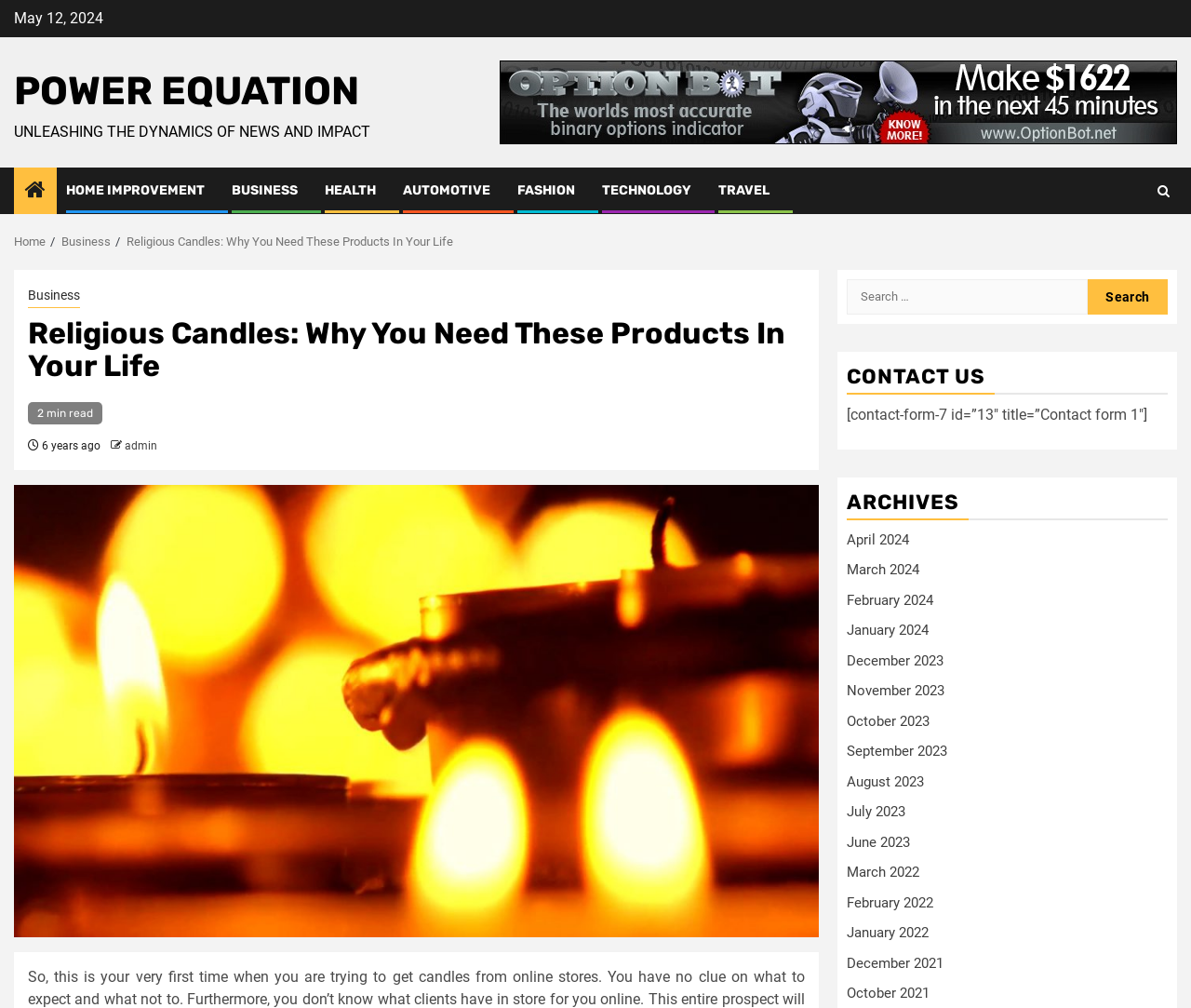Using the provided element description: "parent_node: Search for: value="Search"", determine the bounding box coordinates of the corresponding UI element in the screenshot.

[0.913, 0.277, 0.98, 0.312]